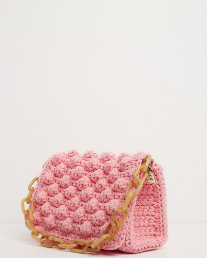Explain in detail what you see in the image.

A stylish pink handbag from the 101/M Bubbles collection, featuring a unique textured design that resembles soft bubbles. This eye-catching piece is complemented by a chic golden chain strap, adding a touch of elegance and versatility to any outfit. The bag is perfect for both casual outings and special occasions, embodying the playful yet sophisticated aesthetic of handmade fashion accessories. Ideal for those looking to make a statement with their accessories.